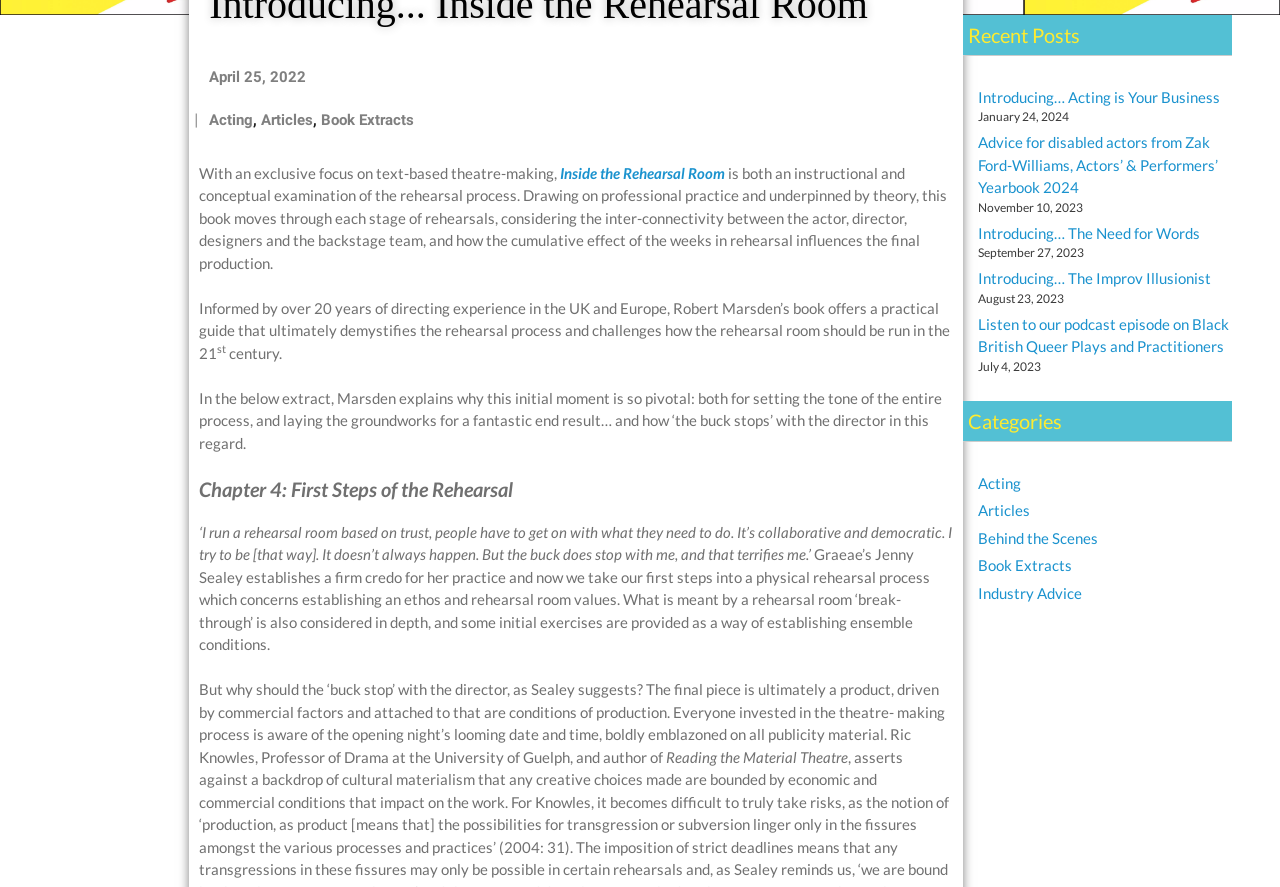Using the given element description, provide the bounding box coordinates (top-left x, top-left y, bottom-right x, bottom-right y) for the corresponding UI element in the screenshot: Acting

[0.764, 0.534, 0.798, 0.555]